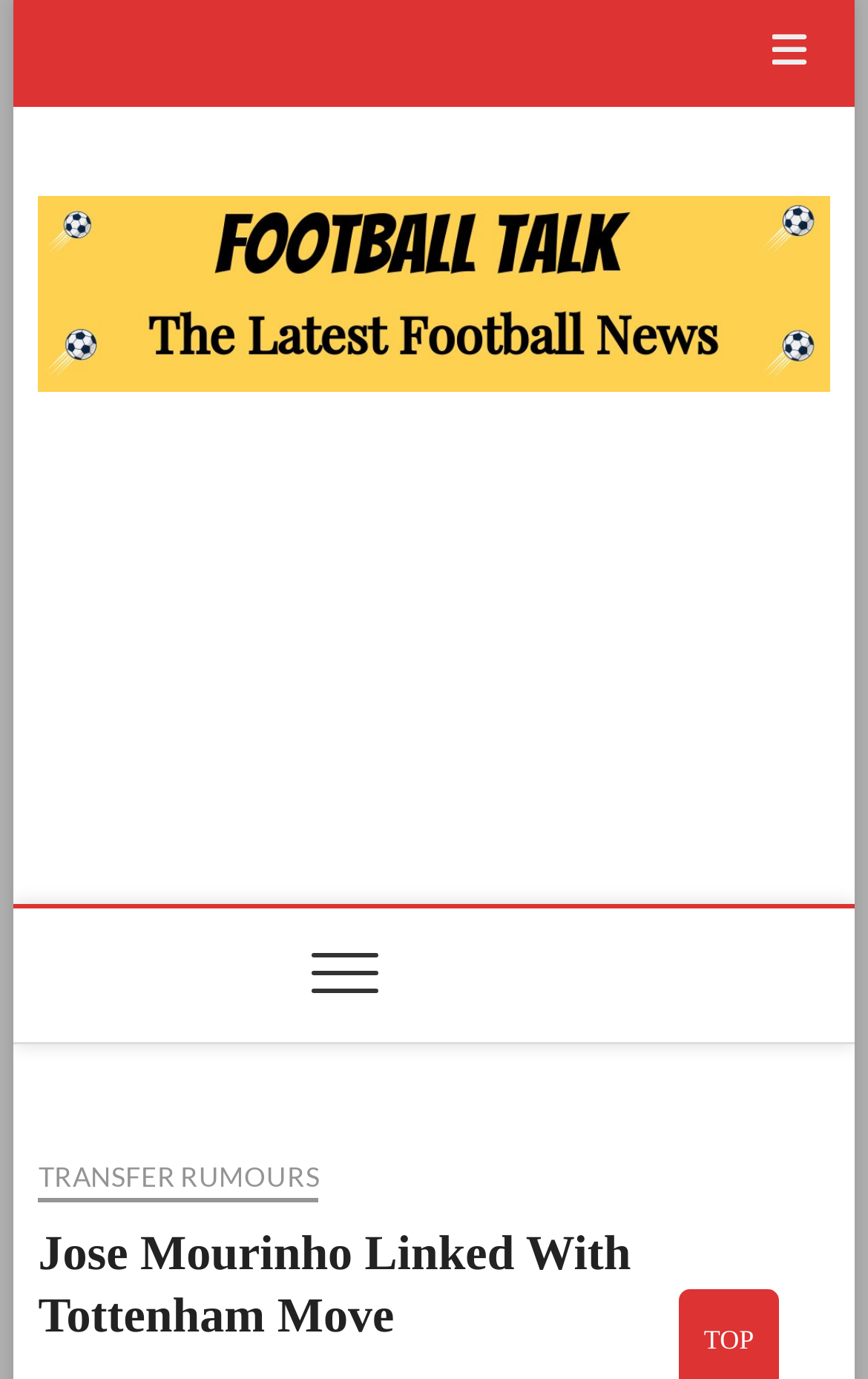Offer an extensive depiction of the webpage and its key elements.

The webpage is about football news, specifically discussing Jose Mourinho's potential move to Tottenham. At the top, there is a navigation menu, known as the "Topbar Menu", which spans across the top-right section of the page. Within this menu, there is a button with an icon represented by '\uf0c9'.

Below the top navigation menu, the website's title "FootballTalk.org" is prominently displayed in a heading, accompanied by a link to the website's homepage. To the right of the title, there is a static text "THE LATEST FOOTBALL NEWS".

On the left side of the page, there is a vertical section that contains a link to the website's homepage, accompanied by an image of the website's logo. Below this section, there is an advertisement iframe that takes up a significant portion of the page.

Further down, there is a main navigation menu that spans across the top-left section of the page. This menu has a button that, when expanded, reveals a dropdown menu with a link to "TRANSFER RUMOURS". Below this menu, the main content of the page is displayed, which is a heading that reads "Jose Mourinho Linked With Tottenham Move". This heading is positioned near the bottom of the page, taking up a significant portion of the width.